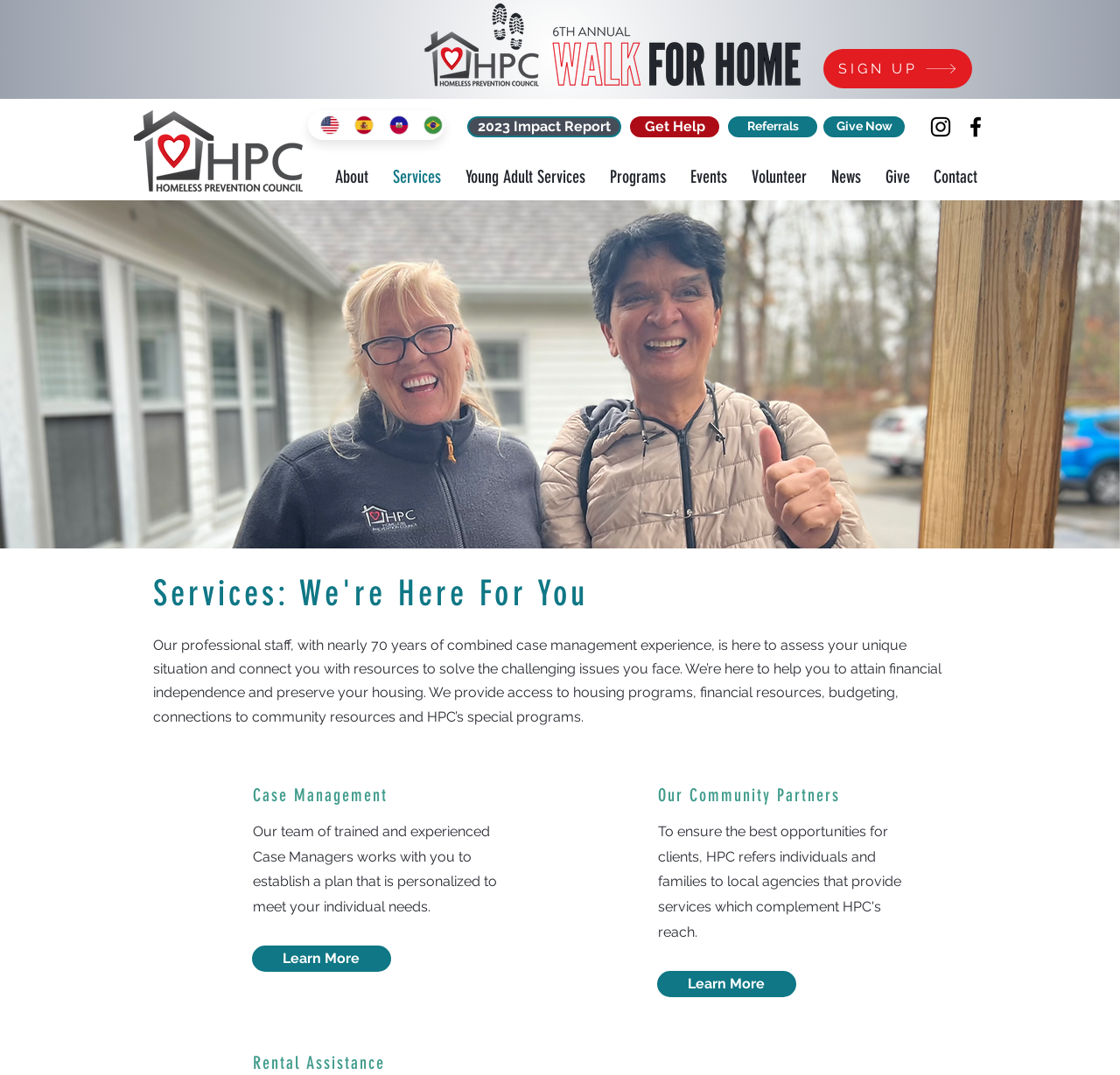Respond with a single word or phrase to the following question: How many years of combined case management experience do the staff have?

nearly 70 years